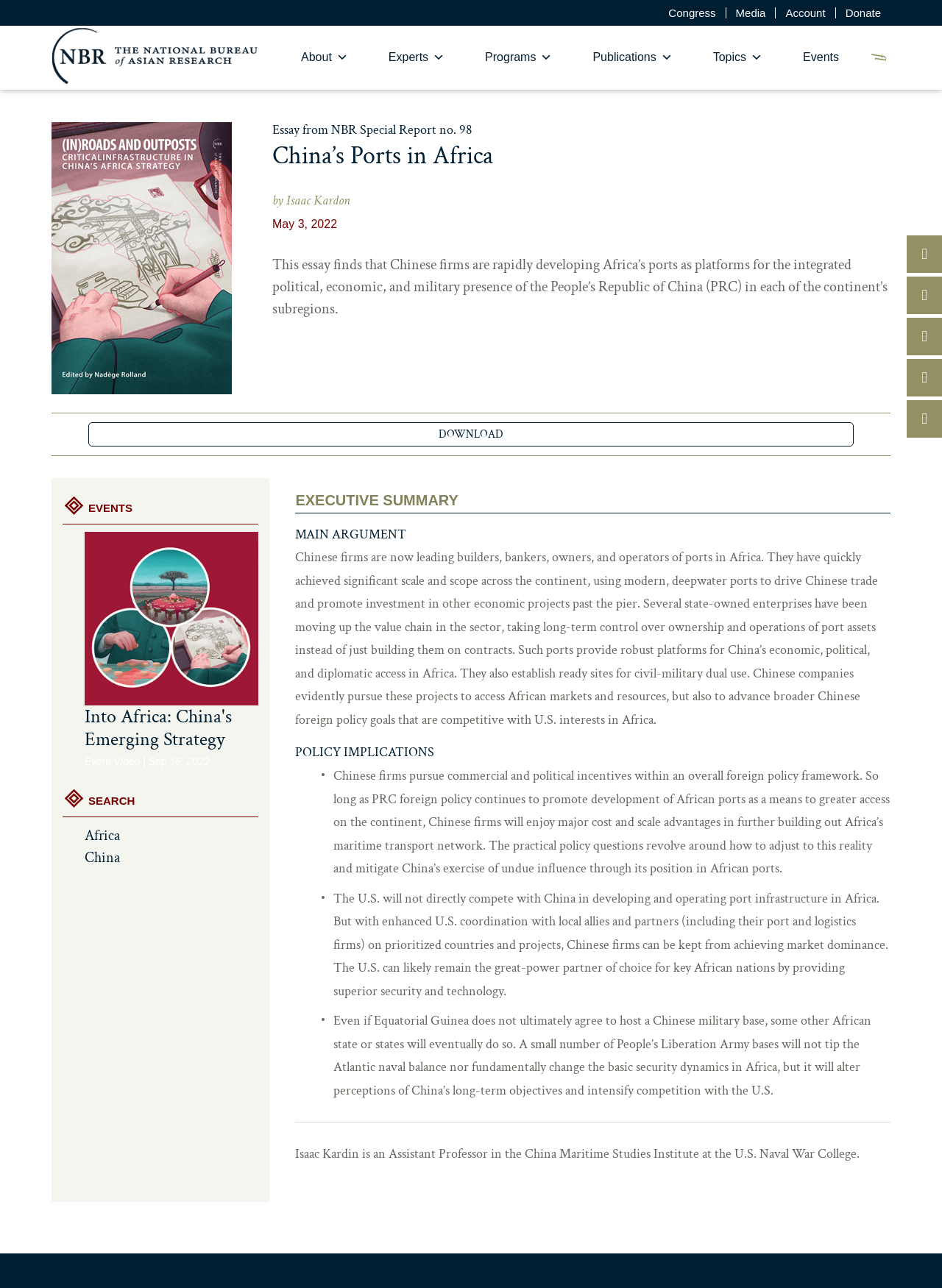Extract the main heading text from the webpage.

China’s Ports in Africa
